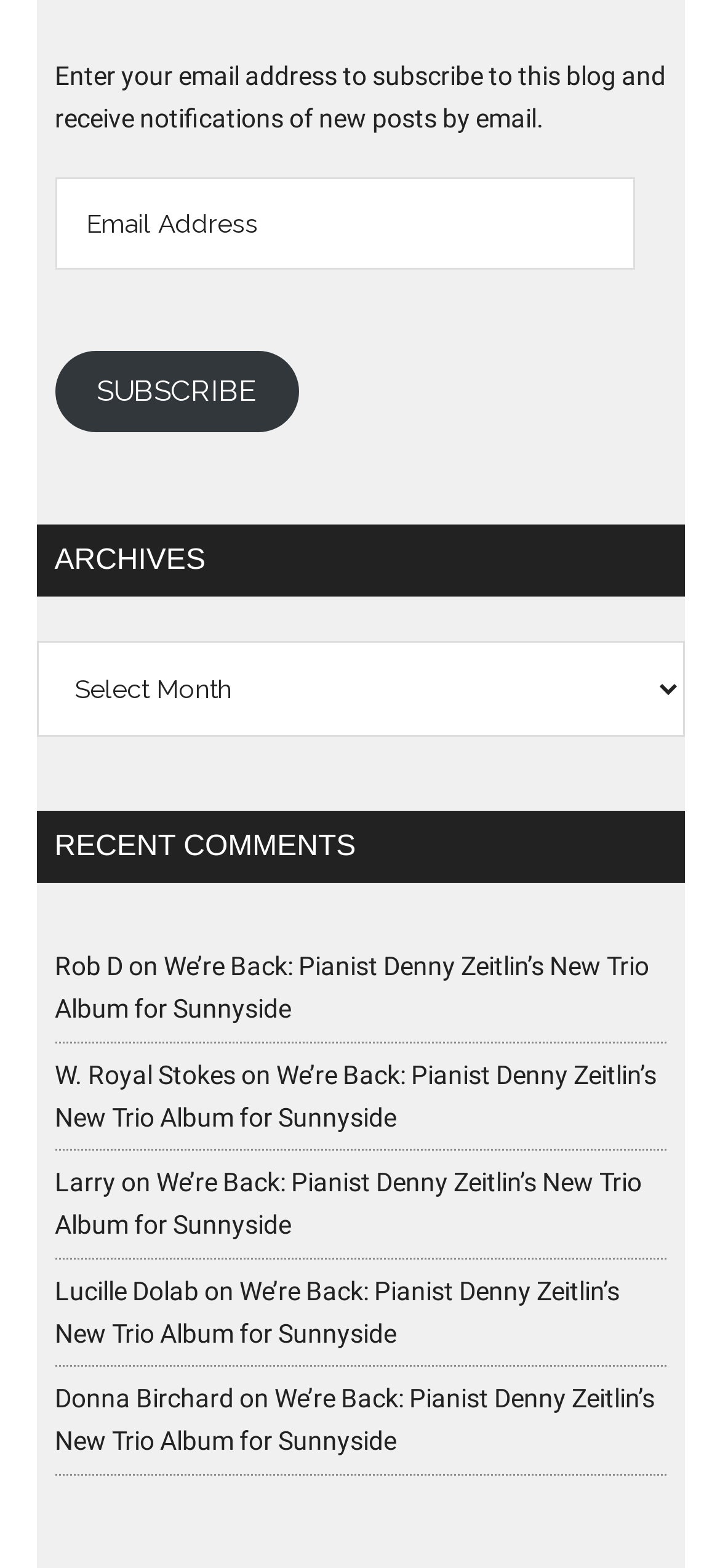Give a one-word or one-phrase response to the question: 
What is the purpose of the email address field?

To subscribe to the blog